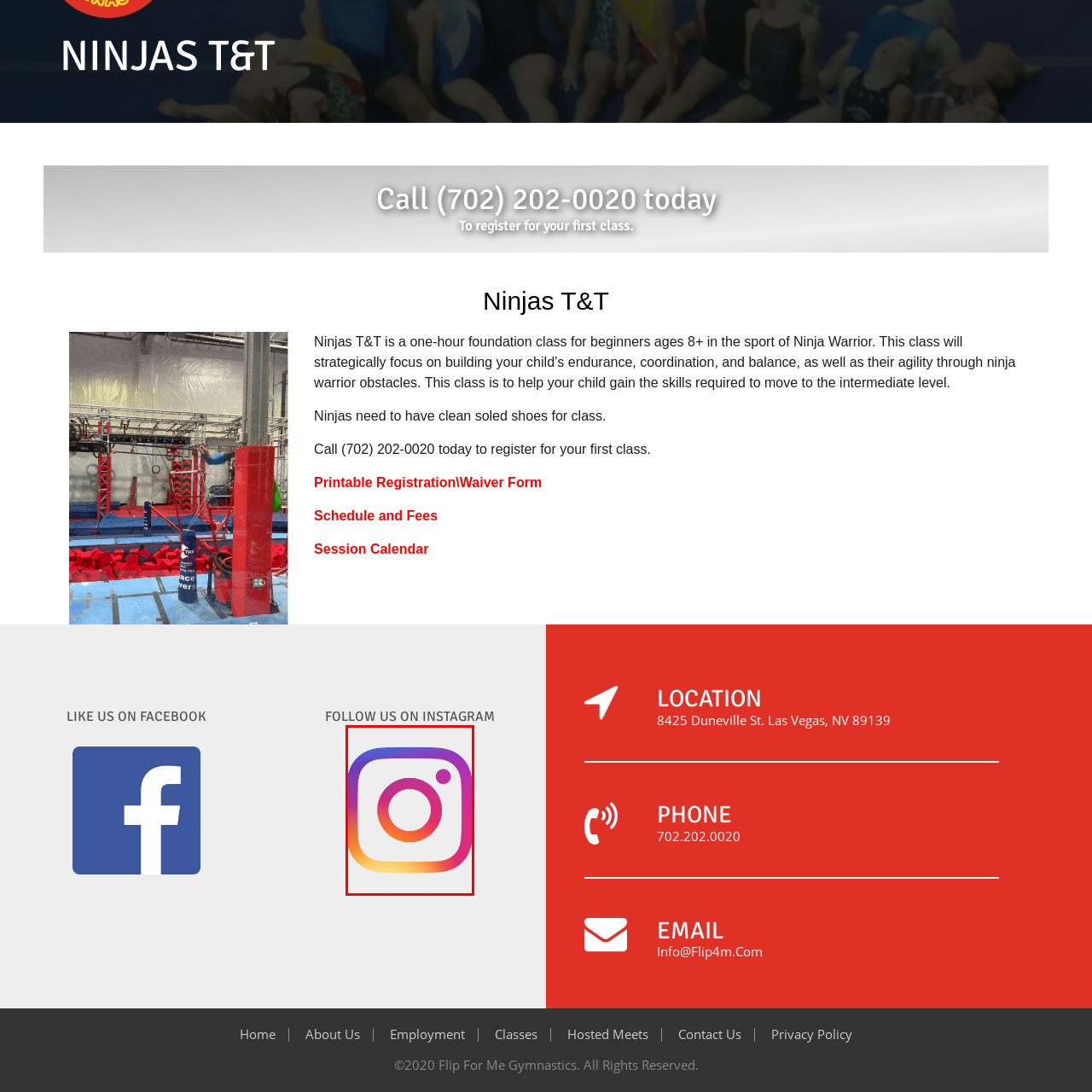Write a thorough description of the contents of the image marked by the red outline.

This image showcases the iconic Instagram logo, featuring a simplified camera design centered within a square with rounded corners. The logo is presented in vibrant colors, transitioning smoothly from purple at the top to orange at the bottom, symbolizing creativity and connection. Positioned within a digital context, this logo invites viewers to engage with the social media platform, which encourages sharing moments, experiences, and community interactions. The image is contextually linked to the "FOLLOW US ON INSTAGRAM" section, highlighting the organization's presence on social media, specifically for Ninjas T&T. This connection suggests a call to action for users to join the community and stay updated through Instagram.